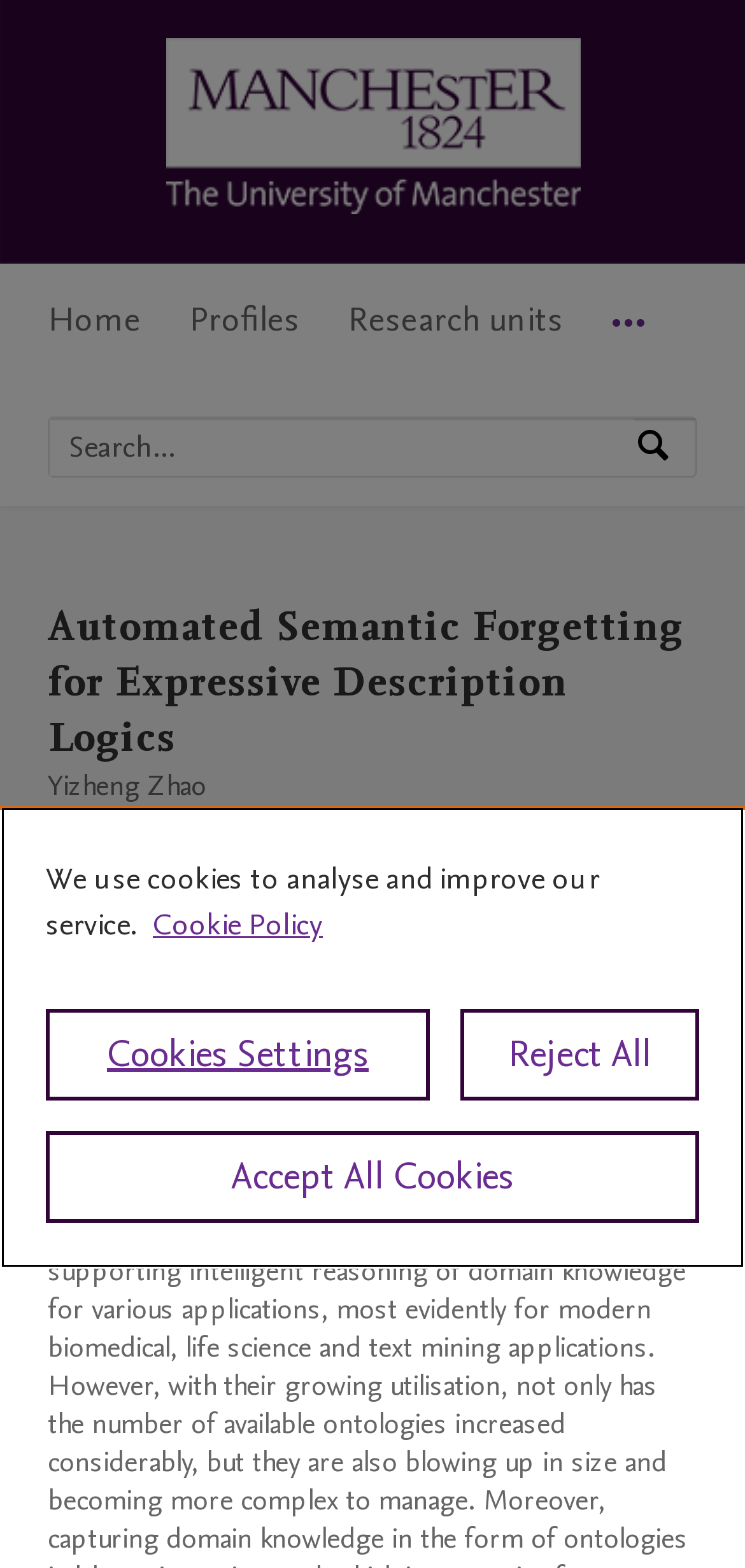What is the name of the researcher?
Using the image, give a concise answer in the form of a single word or short phrase.

Yizheng Zhao